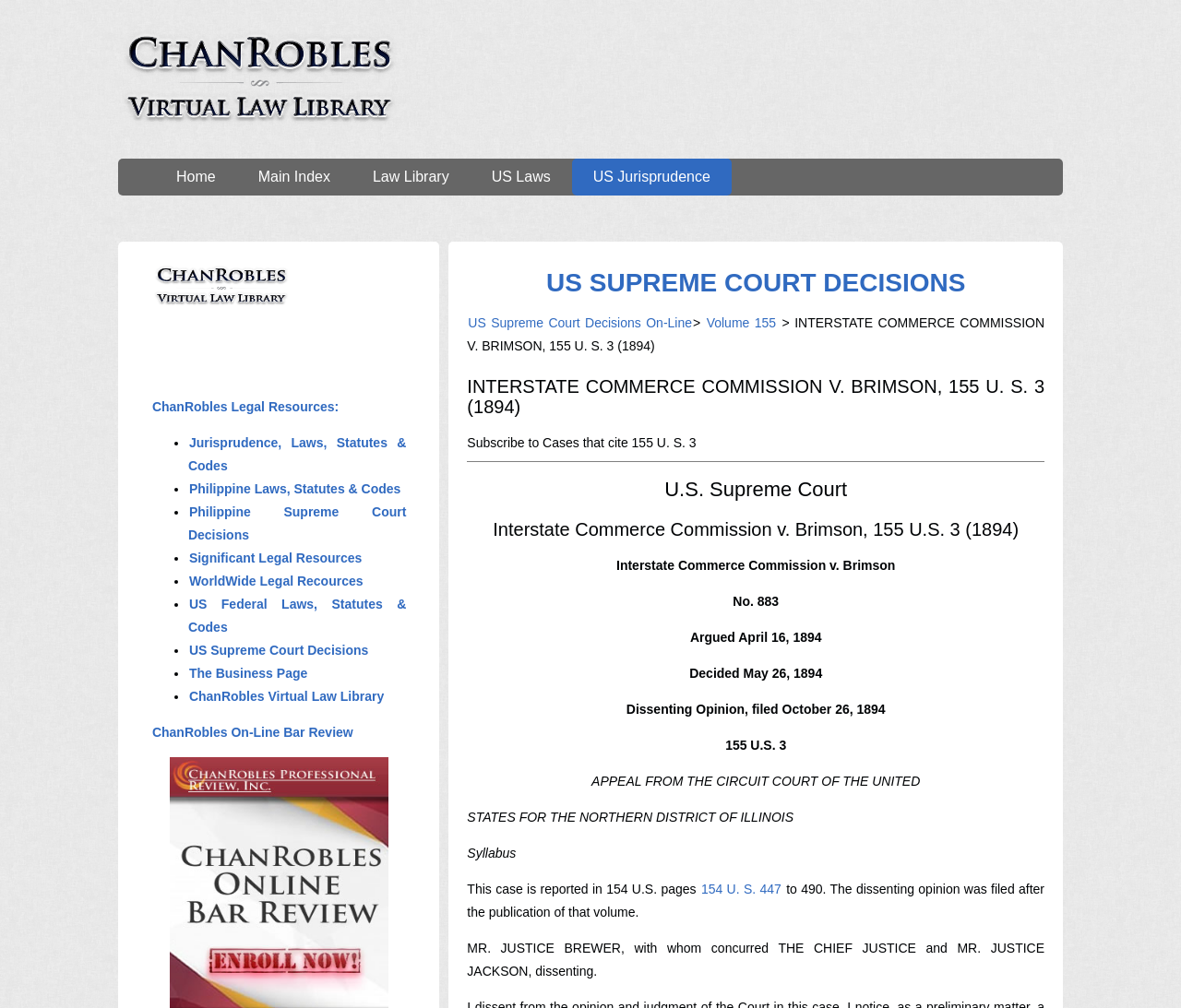Specify the bounding box coordinates of the area to click in order to follow the given instruction: "Go to the 'Law Library'."

[0.298, 0.157, 0.398, 0.194]